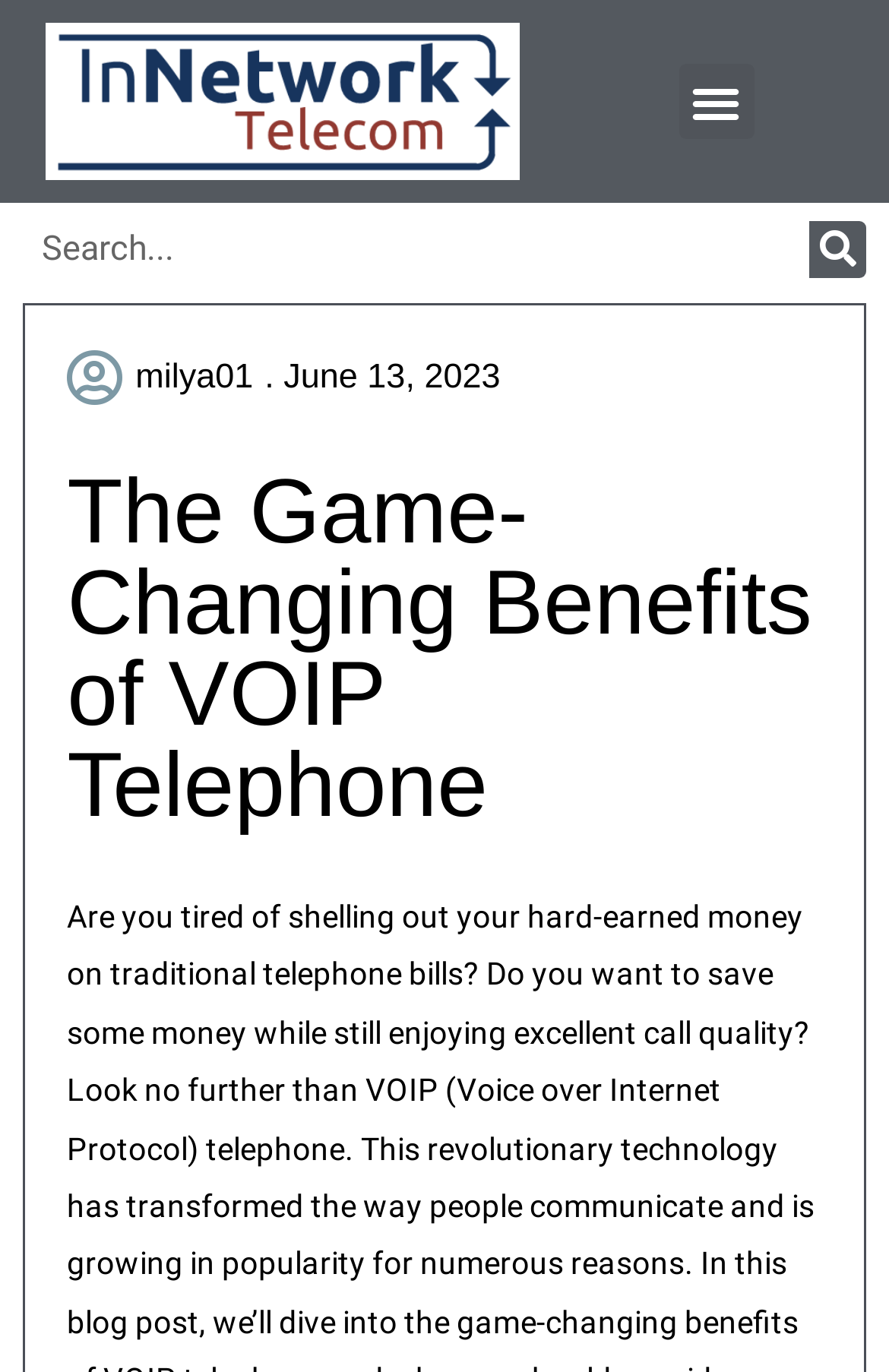Please identify the bounding box coordinates of the clickable element to fulfill the following instruction: "Click on the menu toggle button". The coordinates should be four float numbers between 0 and 1, i.e., [left, top, right, bottom].

[0.763, 0.047, 0.847, 0.101]